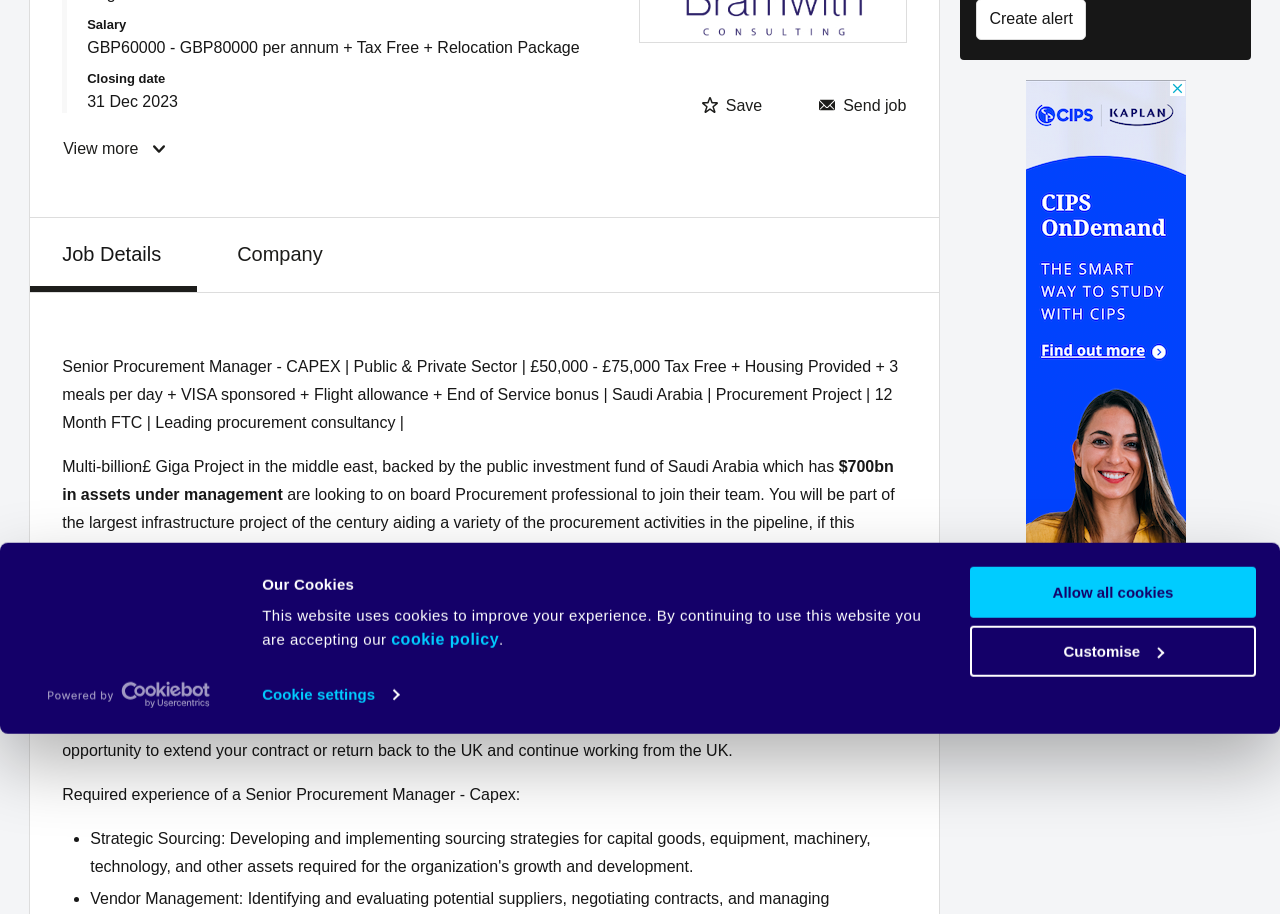Find the bounding box coordinates corresponding to the UI element with the description: "Allow all cookies". The coordinates should be formatted as [left, top, right, bottom], with values as floats between 0 and 1.

[0.758, 0.517, 0.981, 0.573]